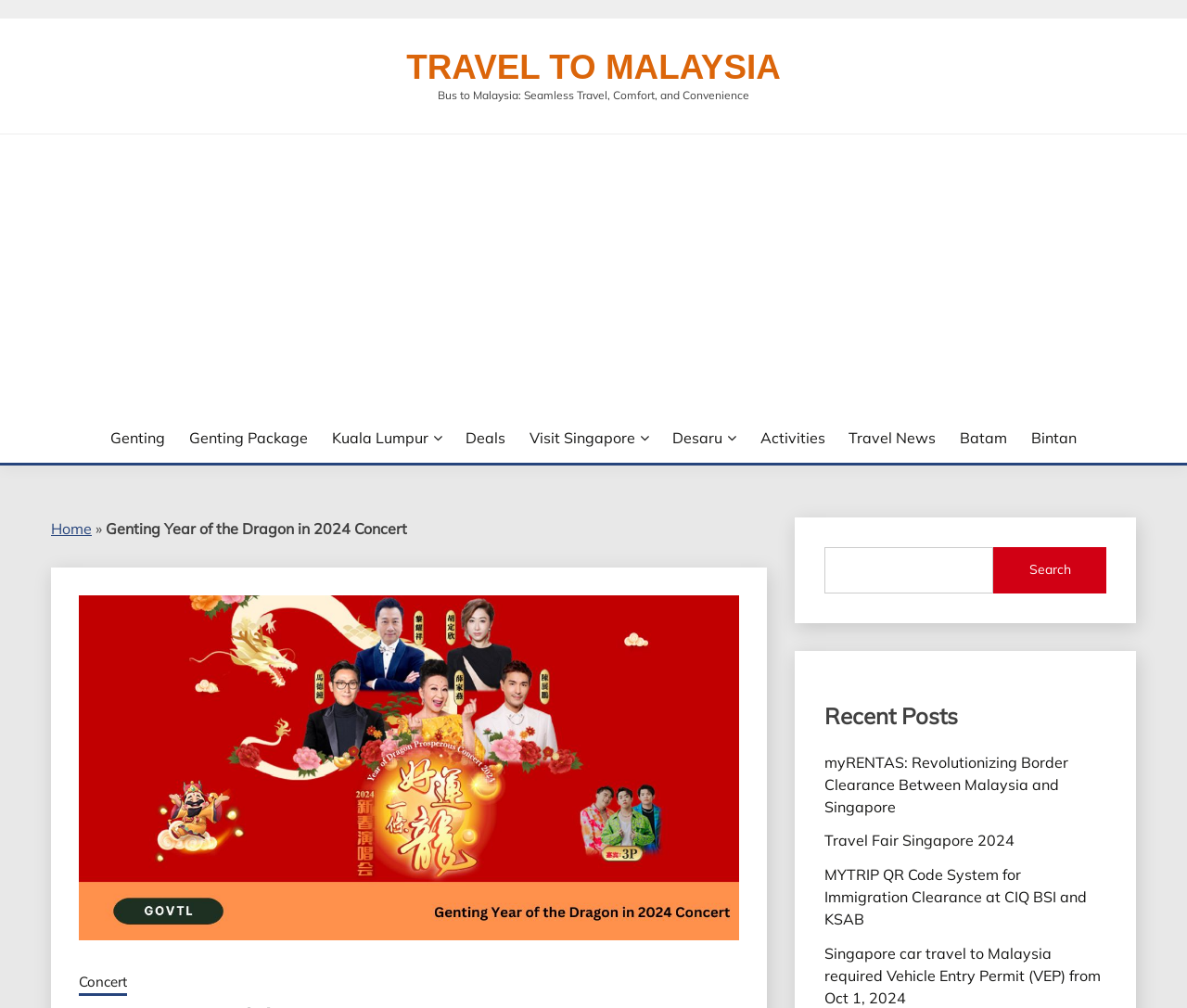Pinpoint the bounding box coordinates of the element that must be clicked to accomplish the following instruction: "Check recent posts". The coordinates should be in the format of four float numbers between 0 and 1, i.e., [left, top, right, bottom].

[0.694, 0.693, 0.932, 0.726]